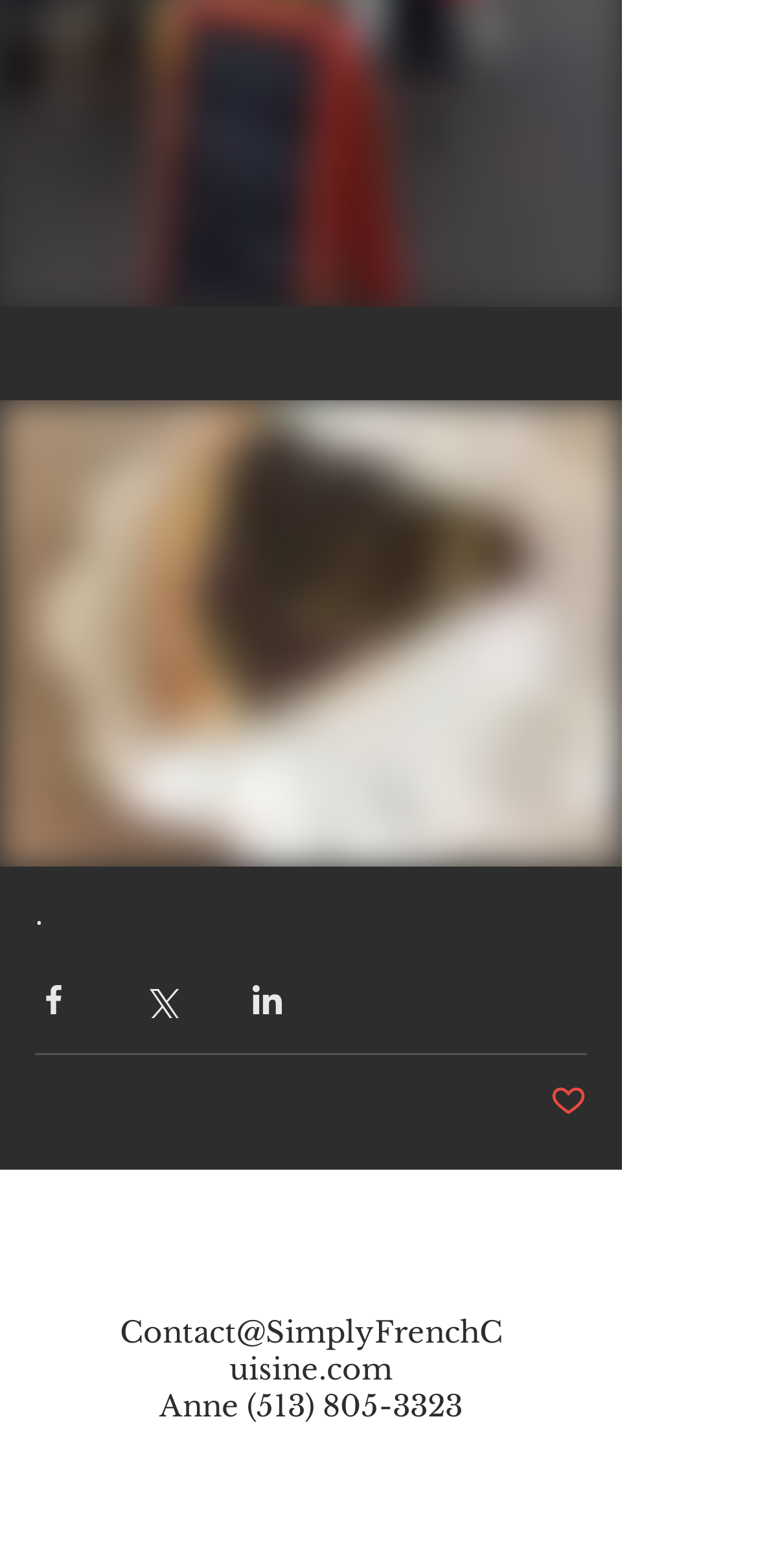Determine the bounding box coordinates of the section I need to click to execute the following instruction: "Mark post as liked". Provide the coordinates as four float numbers between 0 and 1, i.e., [left, top, right, bottom].

[0.726, 0.69, 0.774, 0.715]